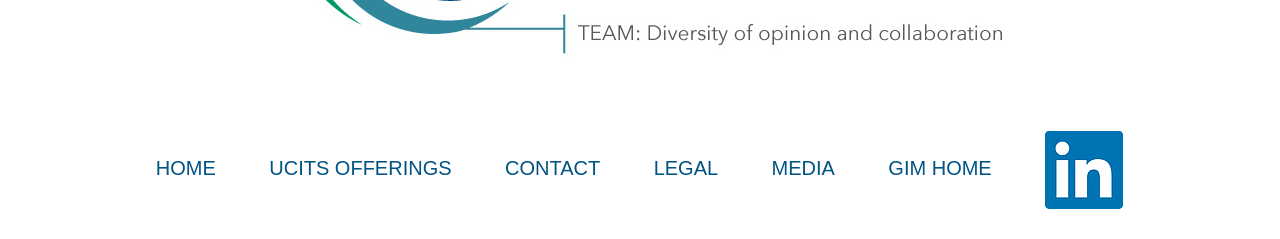How many menu items are there?
Answer the question in a detailed and comprehensive manner.

I counted the number of link elements under the contentinfo element, and there are 8 of them, which correspond to the menu items.